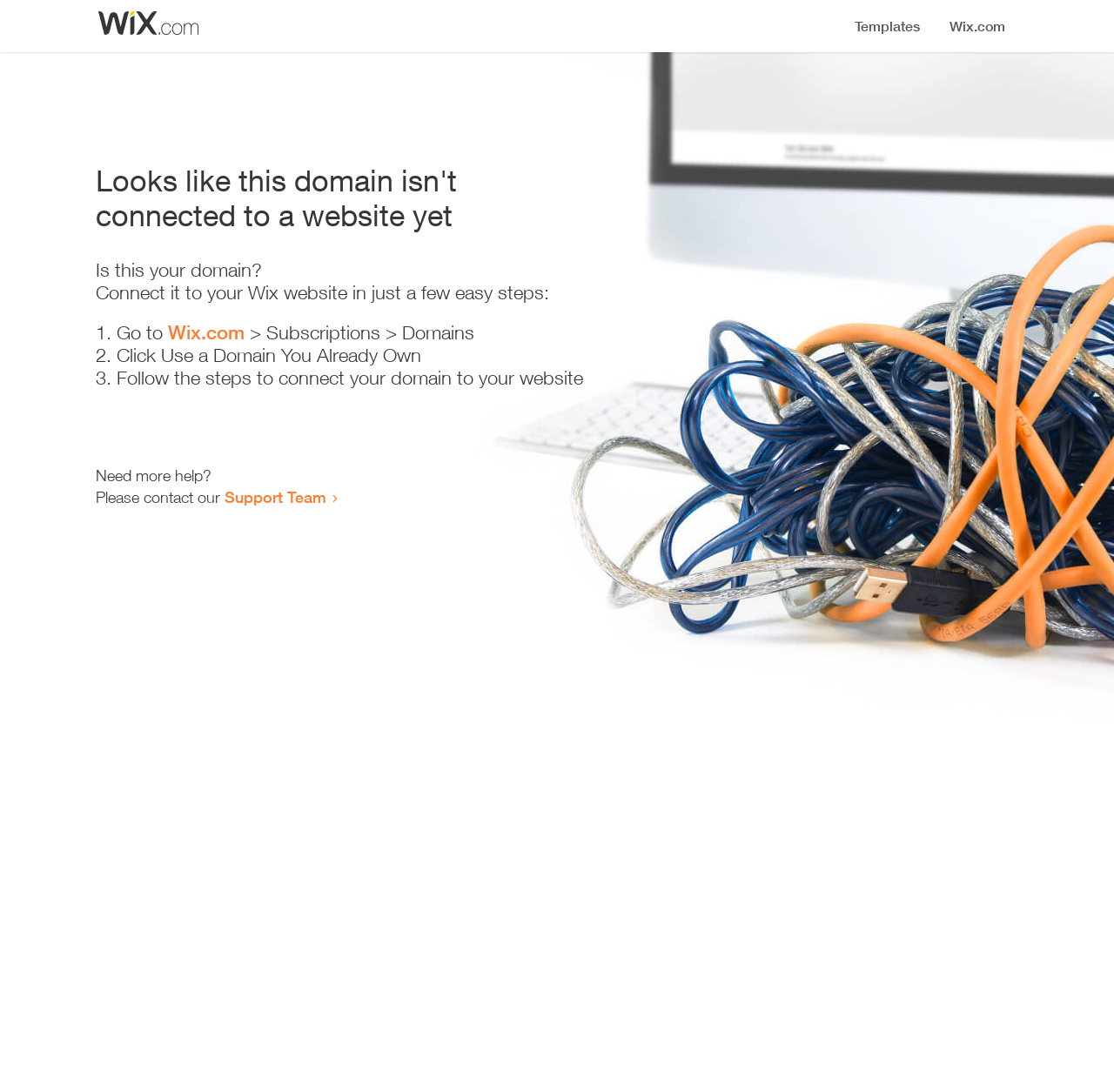What should the user do if they need more help?
Please provide a comprehensive answer to the question based on the webpage screenshot.

The webpage provides a message 'Need more help?' and suggests contacting the Support Team for assistance, indicating that the user should reach out to the Support Team if they need more help.